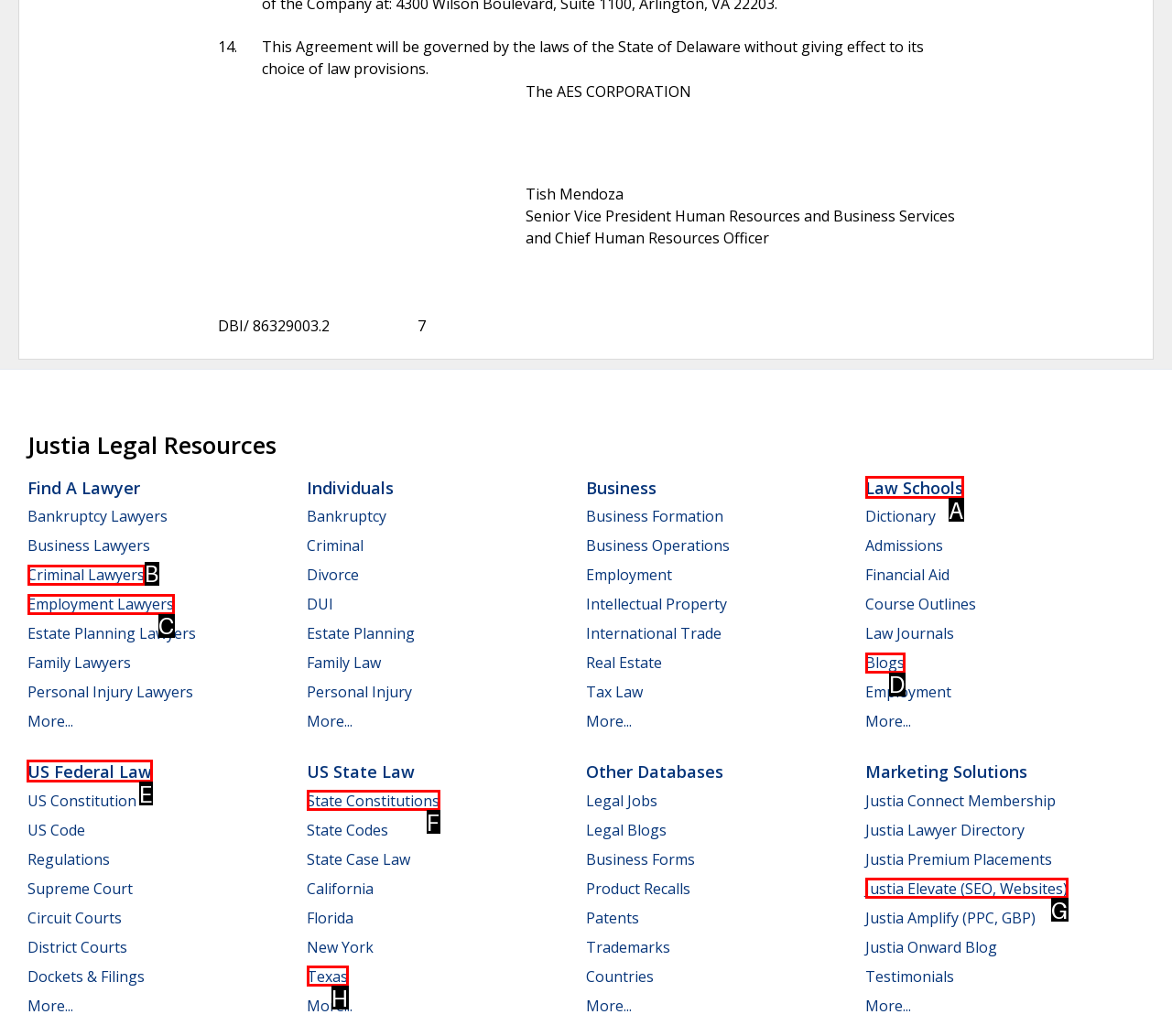Choose the HTML element that should be clicked to accomplish the task: Click on 'US Federal Law'. Answer with the letter of the chosen option.

E